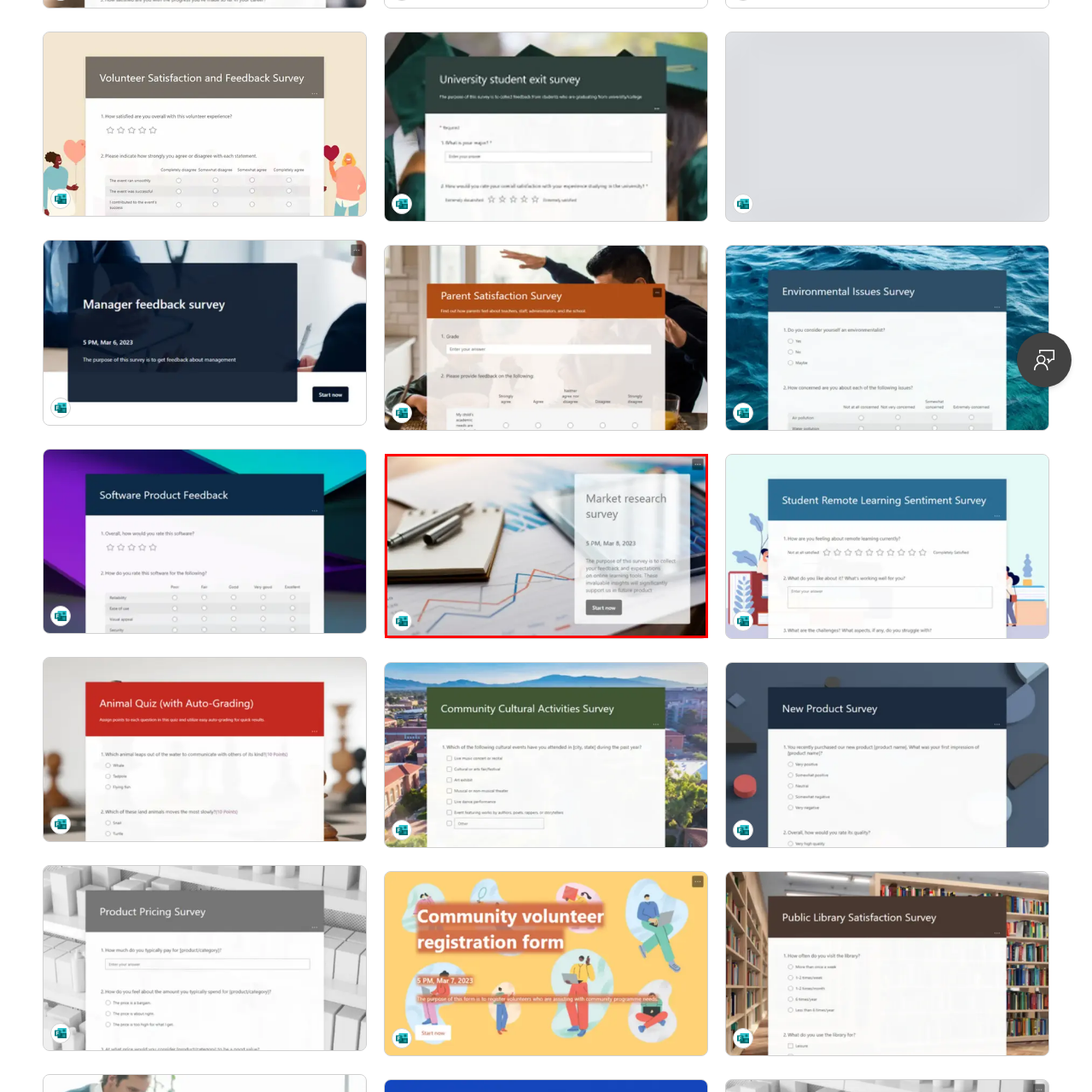What is the button inviting users to engage with the survey?
Study the image framed by the red bounding box and answer the question in detail, relying on the visual clues provided.

The button inviting users to engage with the survey can be seen in the semi-transparent box overlaying the image, which prominently displays a 'Start now' button, encouraging users to participate in the market research survey.